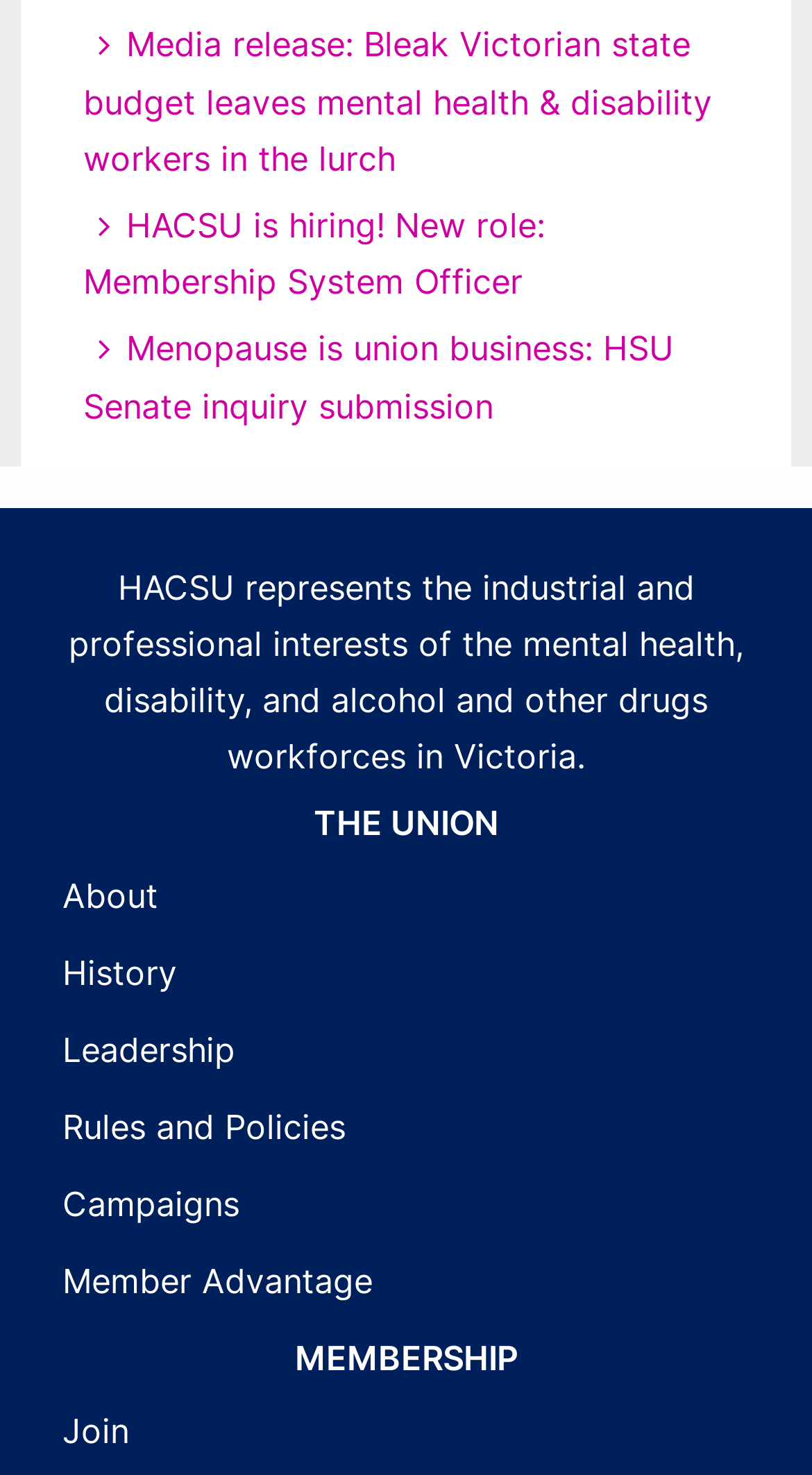What is the main purpose of HACSU?
Can you give a detailed and elaborate answer to the question?

Based on the static text element, it is clear that HACSU represents the industrial and professional interests of the mental health, disability, and alcohol and other drugs workforces in Victoria.